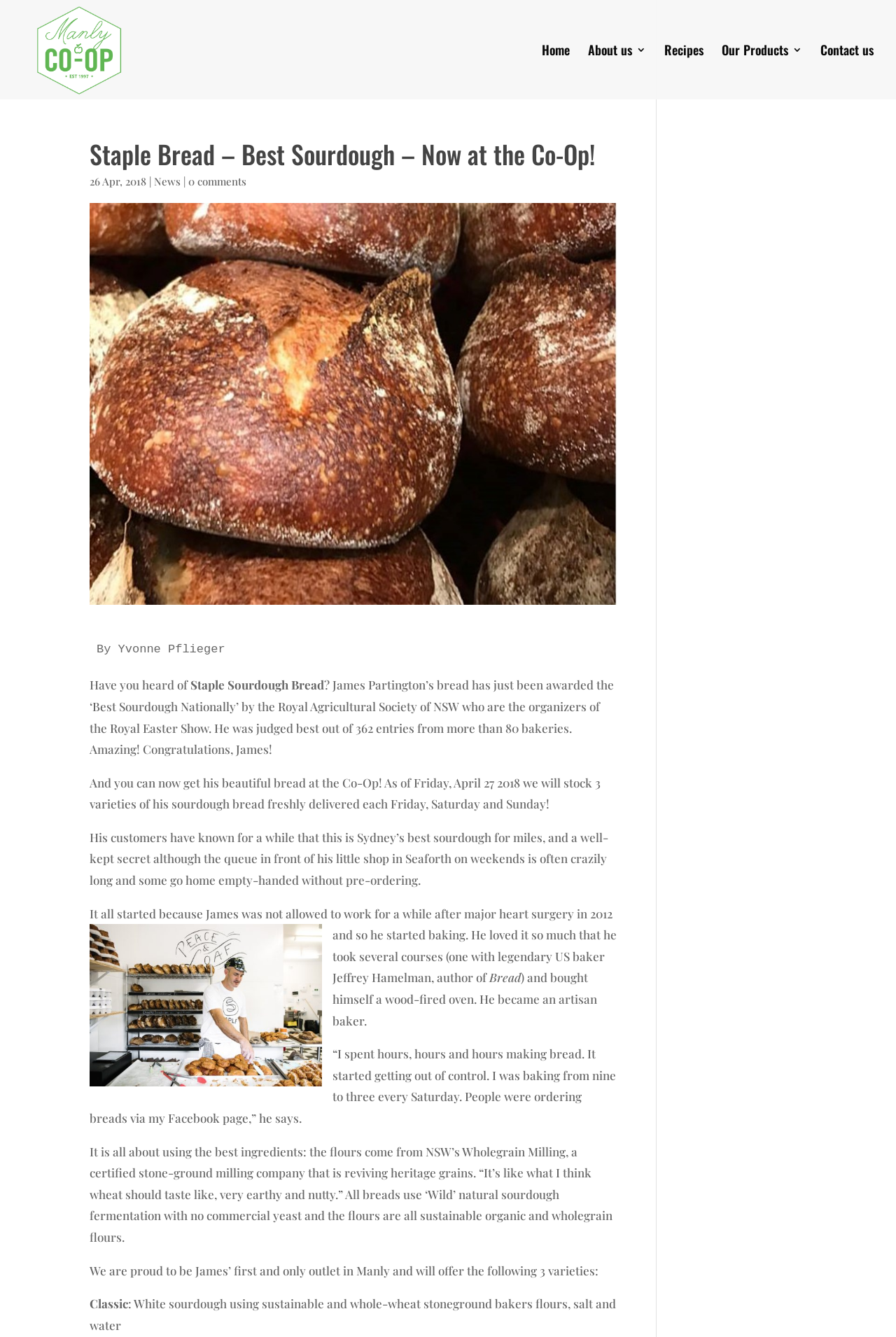Extract the top-level heading from the webpage and provide its text.

Staple Bread – Best Sourdough – Now at the Co-Op!